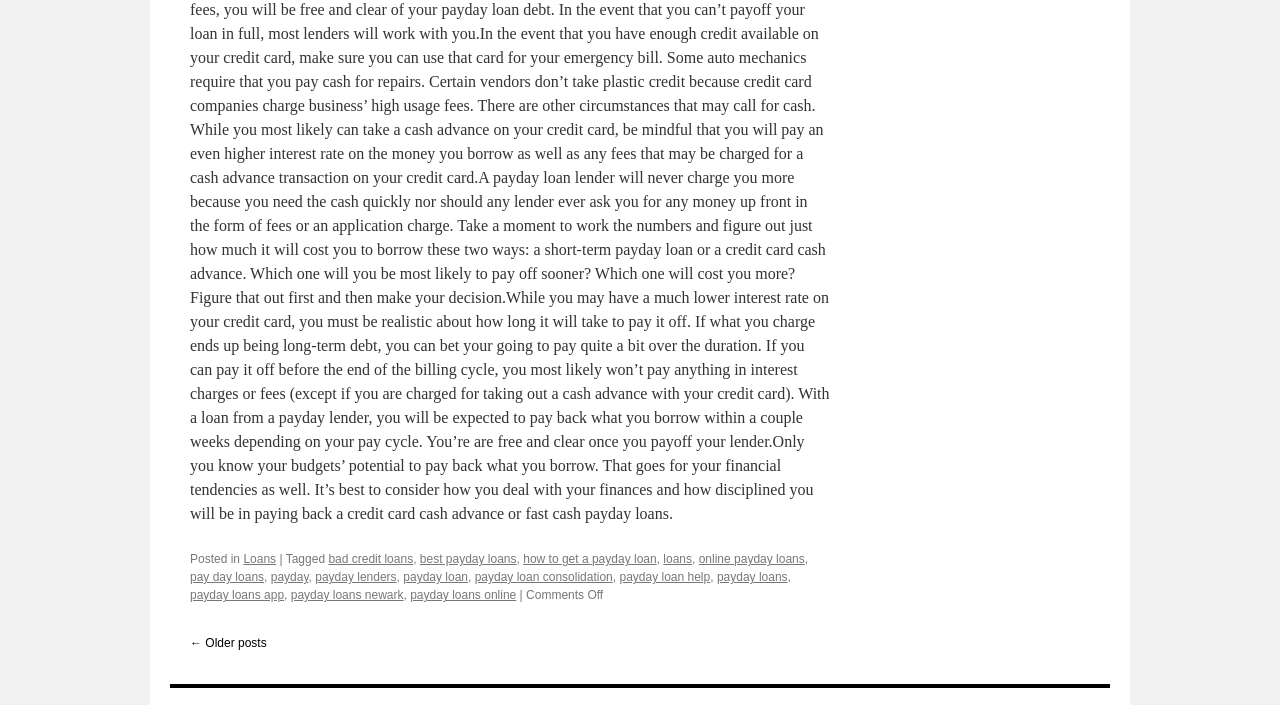What is the purpose of the link '← Older posts'?
Please provide a comprehensive and detailed answer to the question.

The link '← Older posts' is likely used to navigate to older posts on the website, allowing users to access previous content.